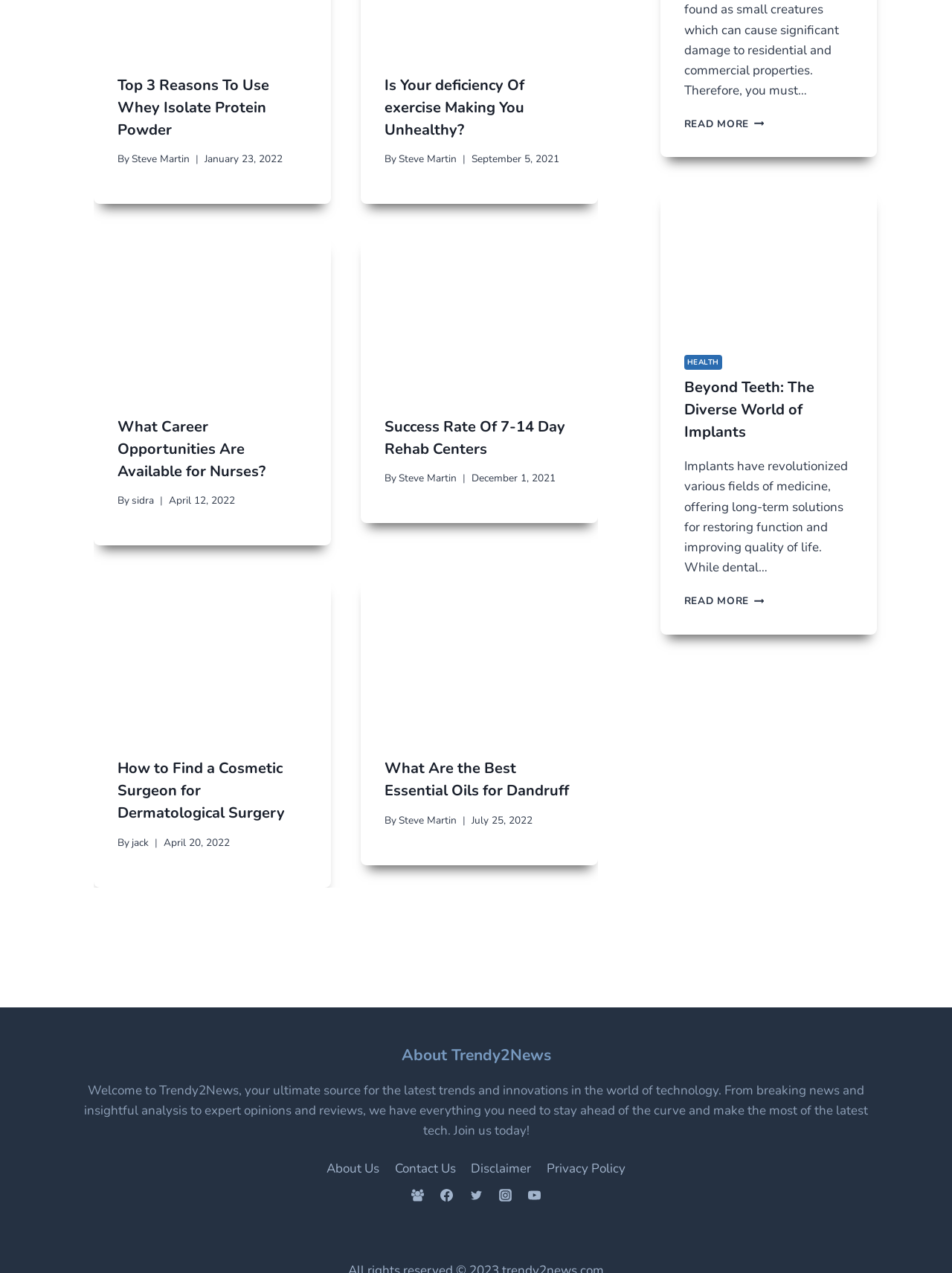What is the name of the website?
Please use the image to provide a one-word or short phrase answer.

Trendy2News